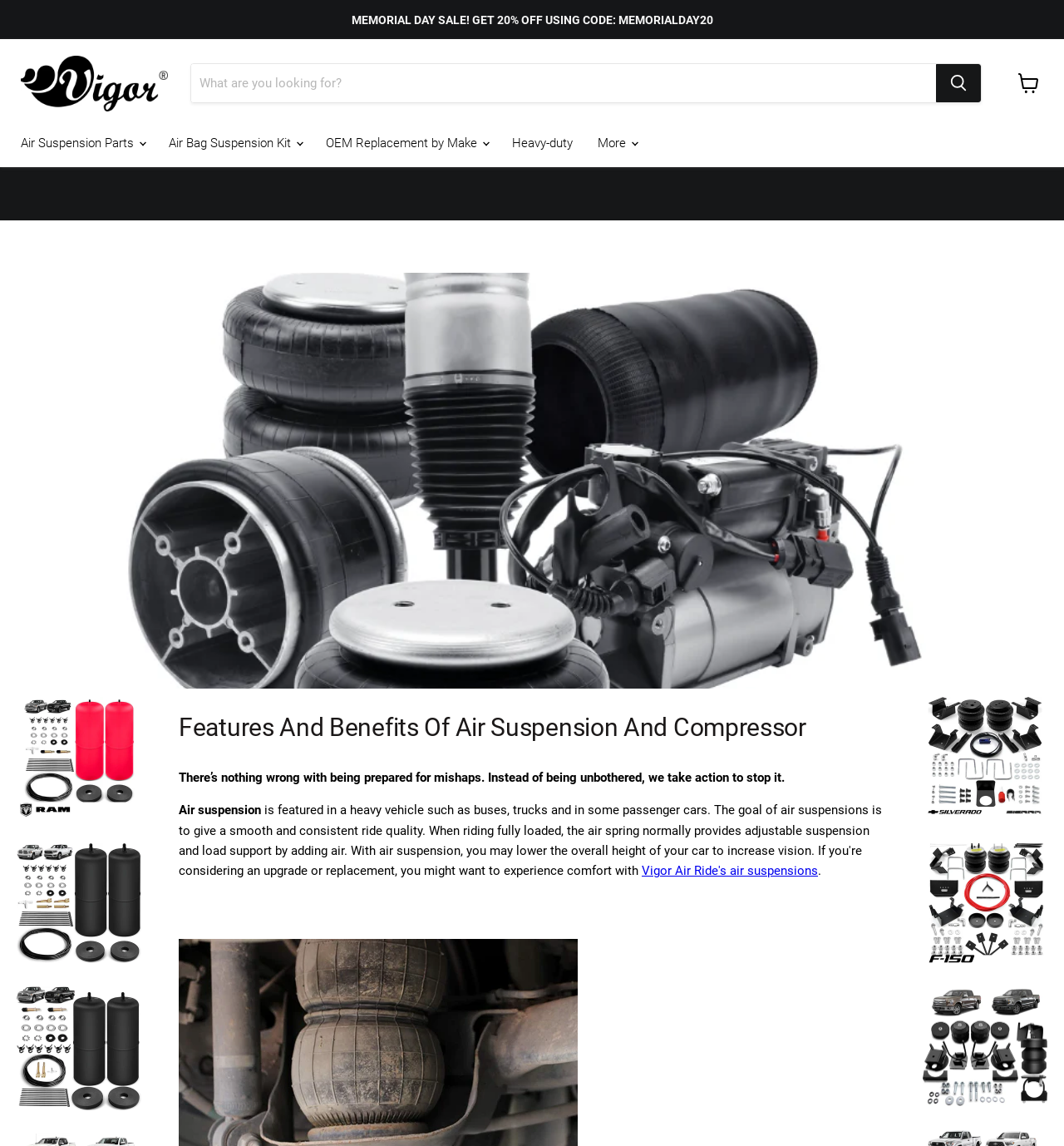Provide an in-depth caption for the contents of the webpage.

This webpage is about air suspension and compressor systems, specifically featuring Vigor Air Ride products. At the top, there is a prominent banner announcing a "MEMORIAL DAY SALE" with a 20% discount code. Below this, there is a search bar with a "Search" button to the right, allowing users to find specific products.

To the left of the search bar, there is a navigation menu with links to different categories, including "Air Suspension Parts", "Air Bag Suspension Kit", and "Heavy-duty". On the right side, there is a "View cart" link with a small shopping cart icon.

The main content of the page is divided into two sections. The top section features a large image with a heading "Features And Benefits Of Air Suspension And Compressor" above it. Below the heading, there is a paragraph of text discussing the importance of being prepared for mishaps and taking action to prevent them, specifically in the context of air suspension systems.

The second section is a list of product links, each with a corresponding image. The products listed include various VigorLift air spring suspension kits compatible with different vehicle models, such as Ram 1500, Chevy Silverado, and Ford. Each product link has a brief description and an image of the product.

Overall, the webpage appears to be an e-commerce page showcasing Vigor Air Ride's air suspension products and providing information about their features and benefits.